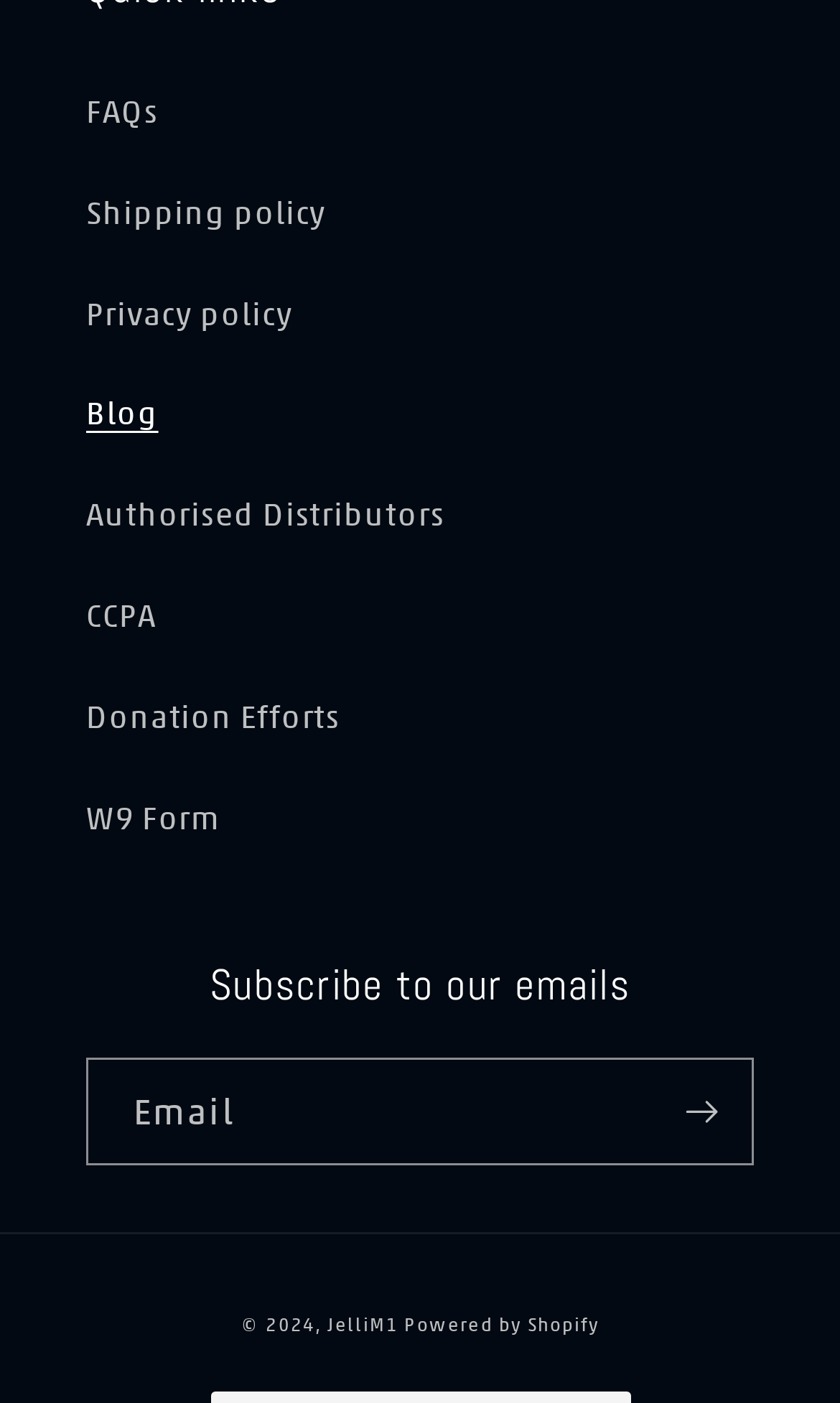Provide the bounding box coordinates of the HTML element this sentence describes: "Authorised Distributors".

[0.103, 0.331, 0.897, 0.403]